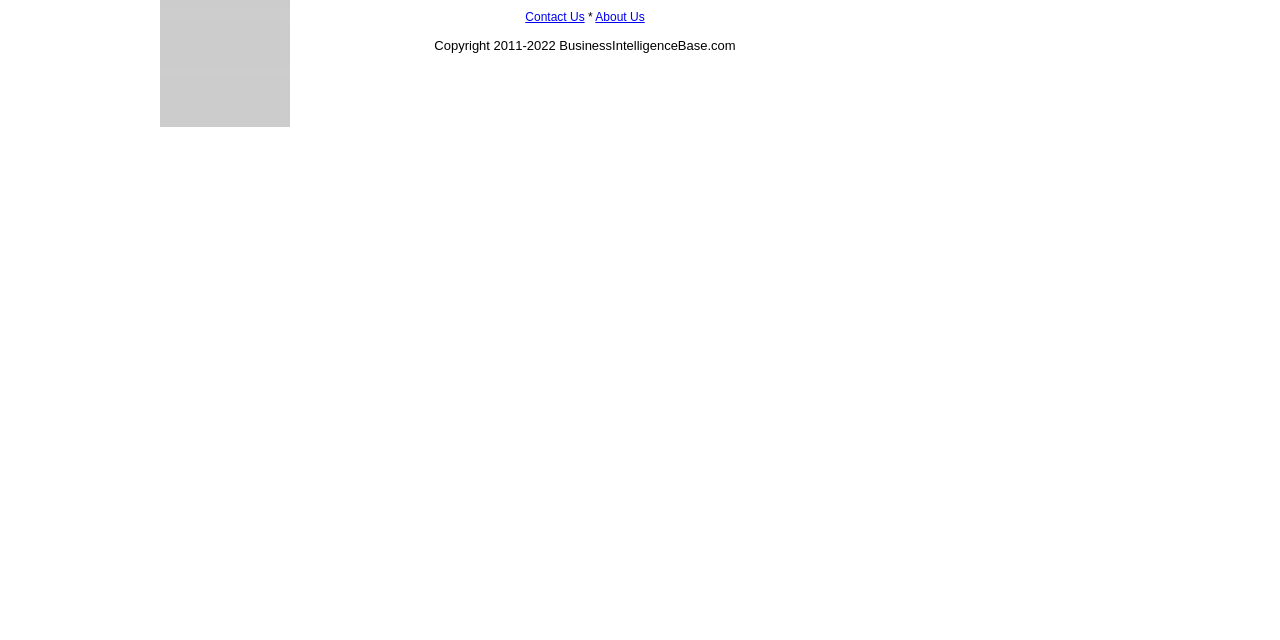Using the webpage screenshot, find the UI element described by About Us. Provide the bounding box coordinates in the format (top-left x, top-left y, bottom-right x, bottom-right y), ensuring all values are floating point numbers between 0 and 1.

[0.465, 0.015, 0.504, 0.037]